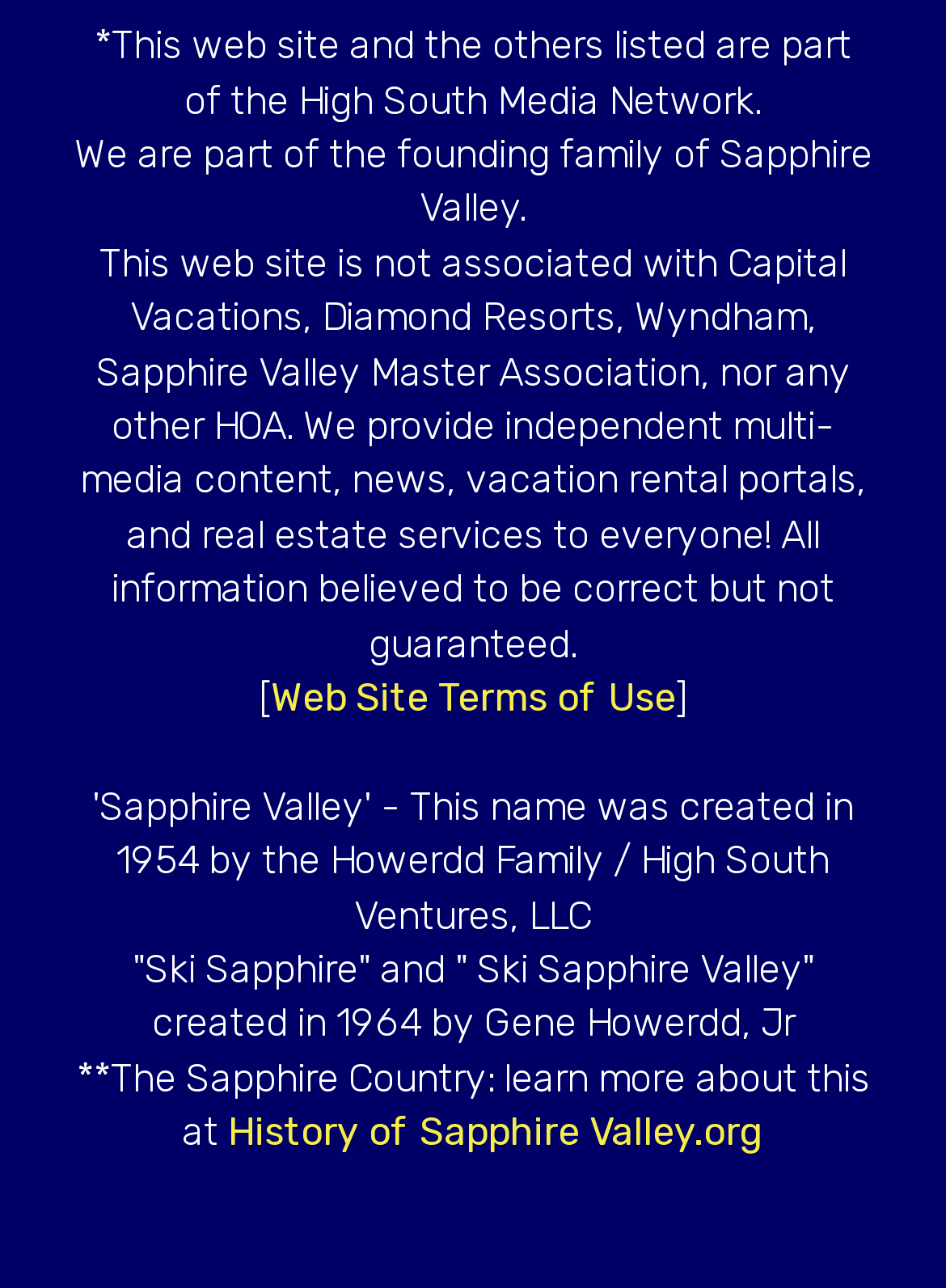From the webpage screenshot, predict the bounding box coordinates (top-left x, top-left y, bottom-right x, bottom-right y) for the UI element described here: CLASS XI ADMISSION 2024-25

None